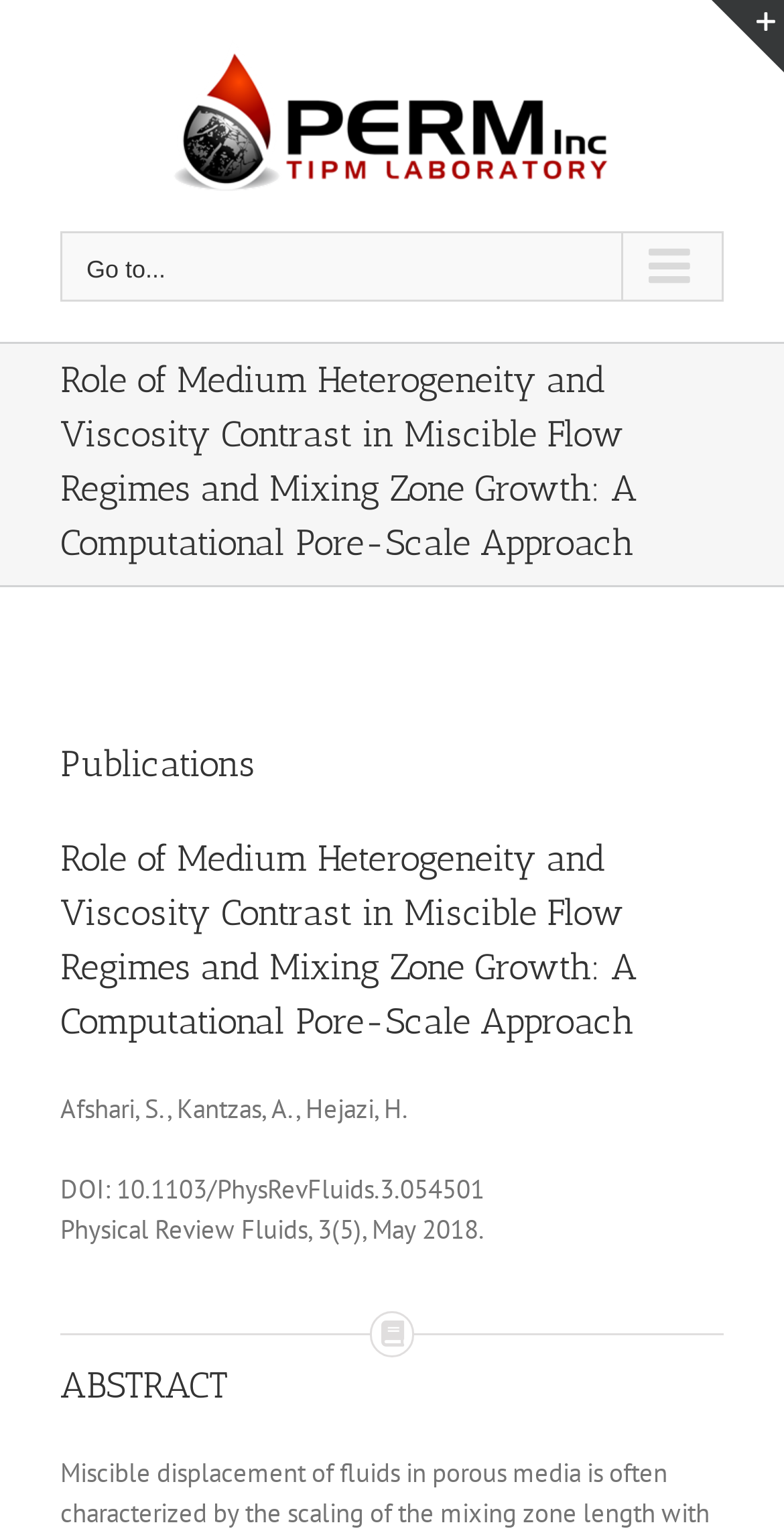What is the title of the publication?
Using the details from the image, give an elaborate explanation to answer the question.

I found the title of the publication by looking at the heading element with the longest text, which is 'Role of Medium Heterogeneity and Viscosity Contrast in Miscible Flow Regimes and Mixing Zone Growth: A Computational Pore-Scale Approach'. This title is likely to be the title of the publication.